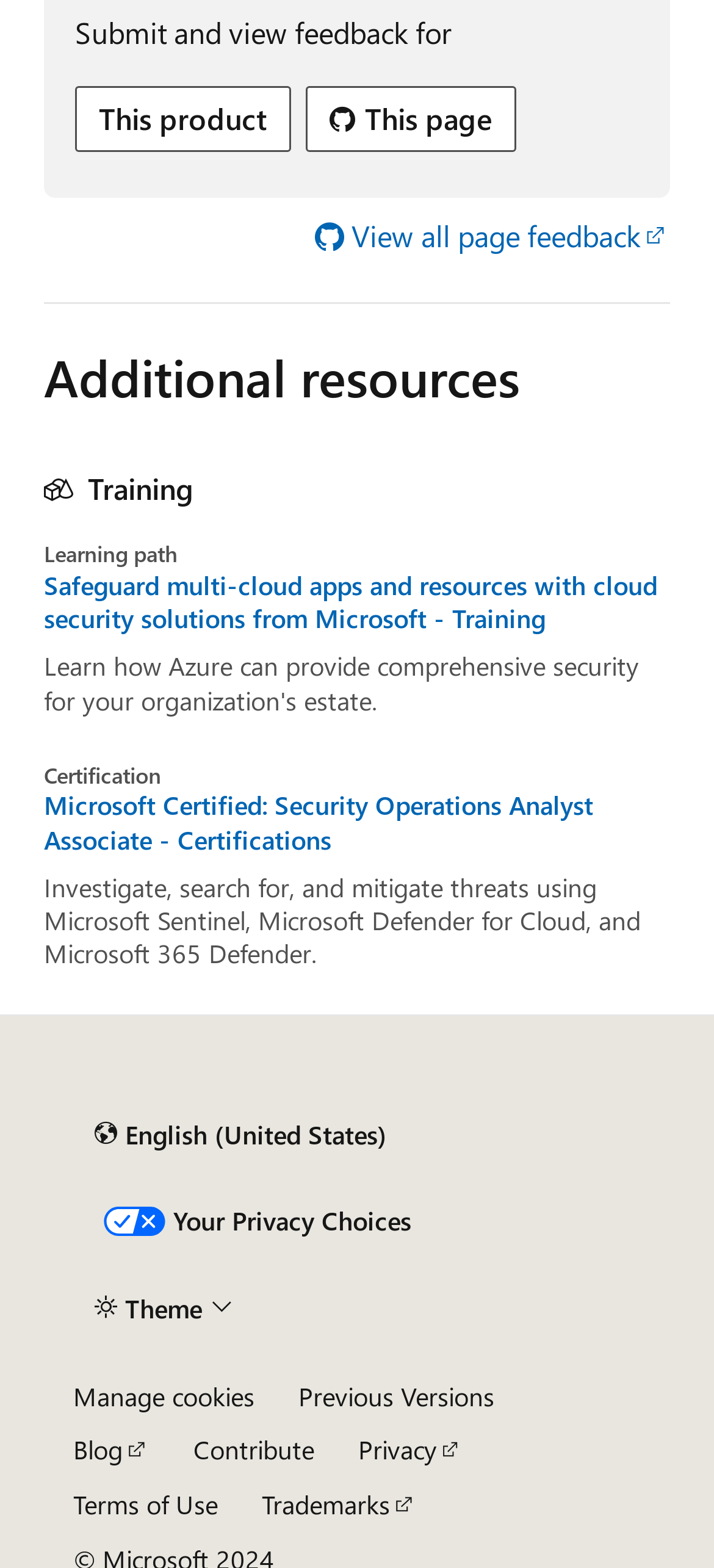Could you determine the bounding box coordinates of the clickable element to complete the instruction: "Read about certifications"? Provide the coordinates as four float numbers between 0 and 1, i.e., [left, top, right, bottom].

[0.062, 0.504, 0.938, 0.546]